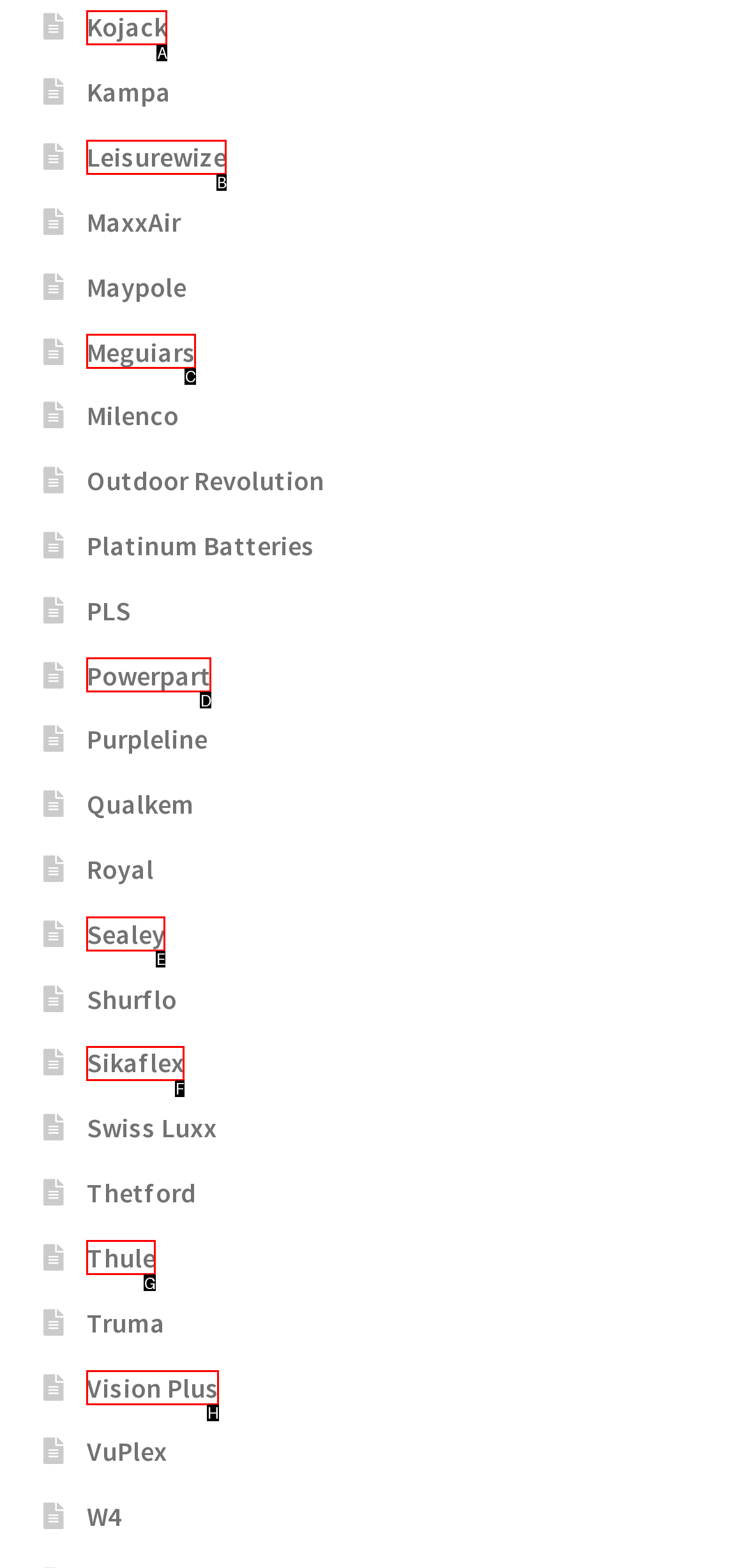Point out the correct UI element to click to carry out this instruction: explore Vision Plus
Answer with the letter of the chosen option from the provided choices directly.

H